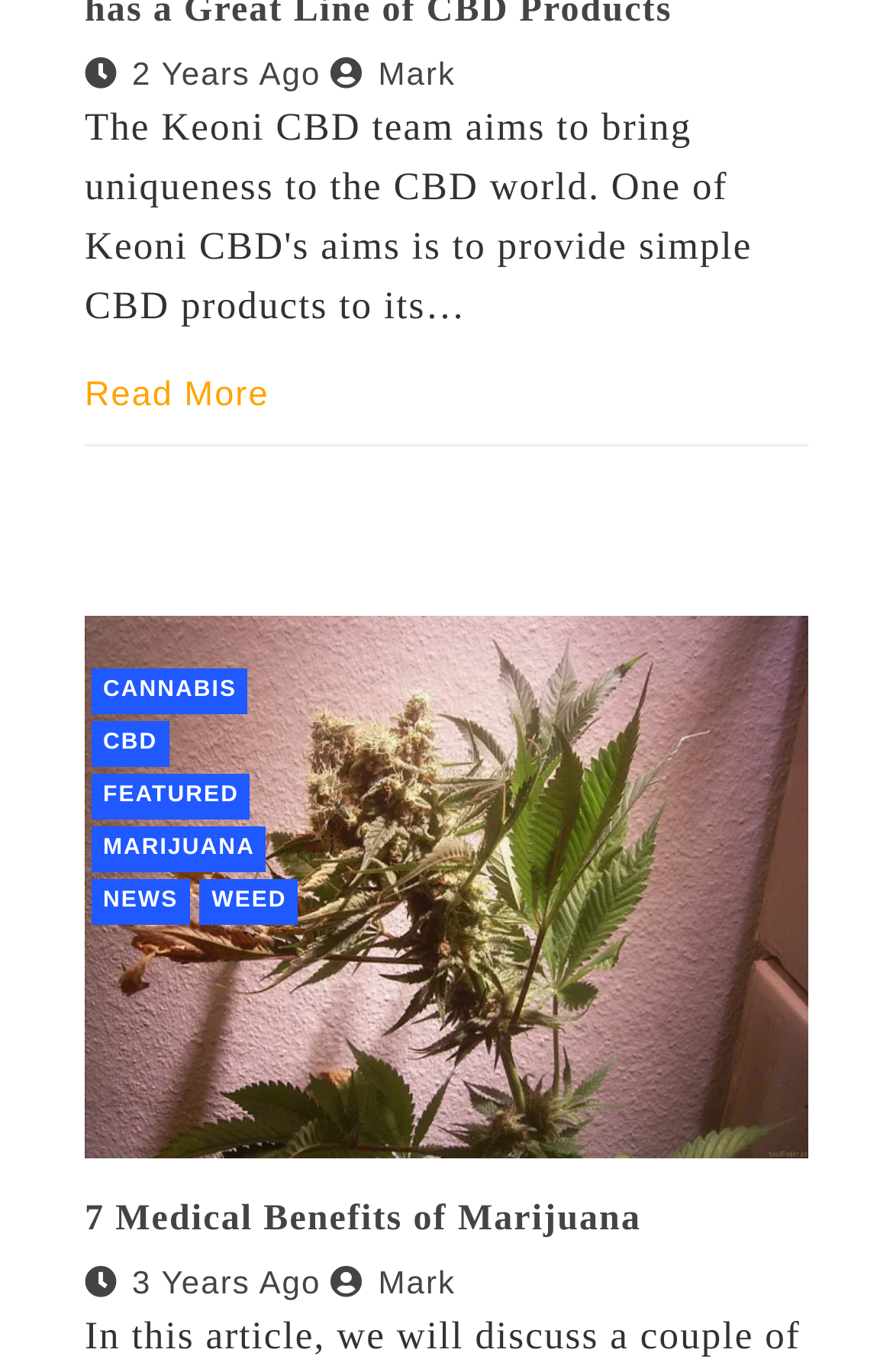What is the topic of the featured article?
Please give a detailed and thorough answer to the question, covering all relevant points.

The topic of the featured article can be determined by looking at the link '7 Medical Benefits of Marijuana' which is a prominent element on the webpage, and also has an associated image. This suggests that the article is about the medical benefits of marijuana.